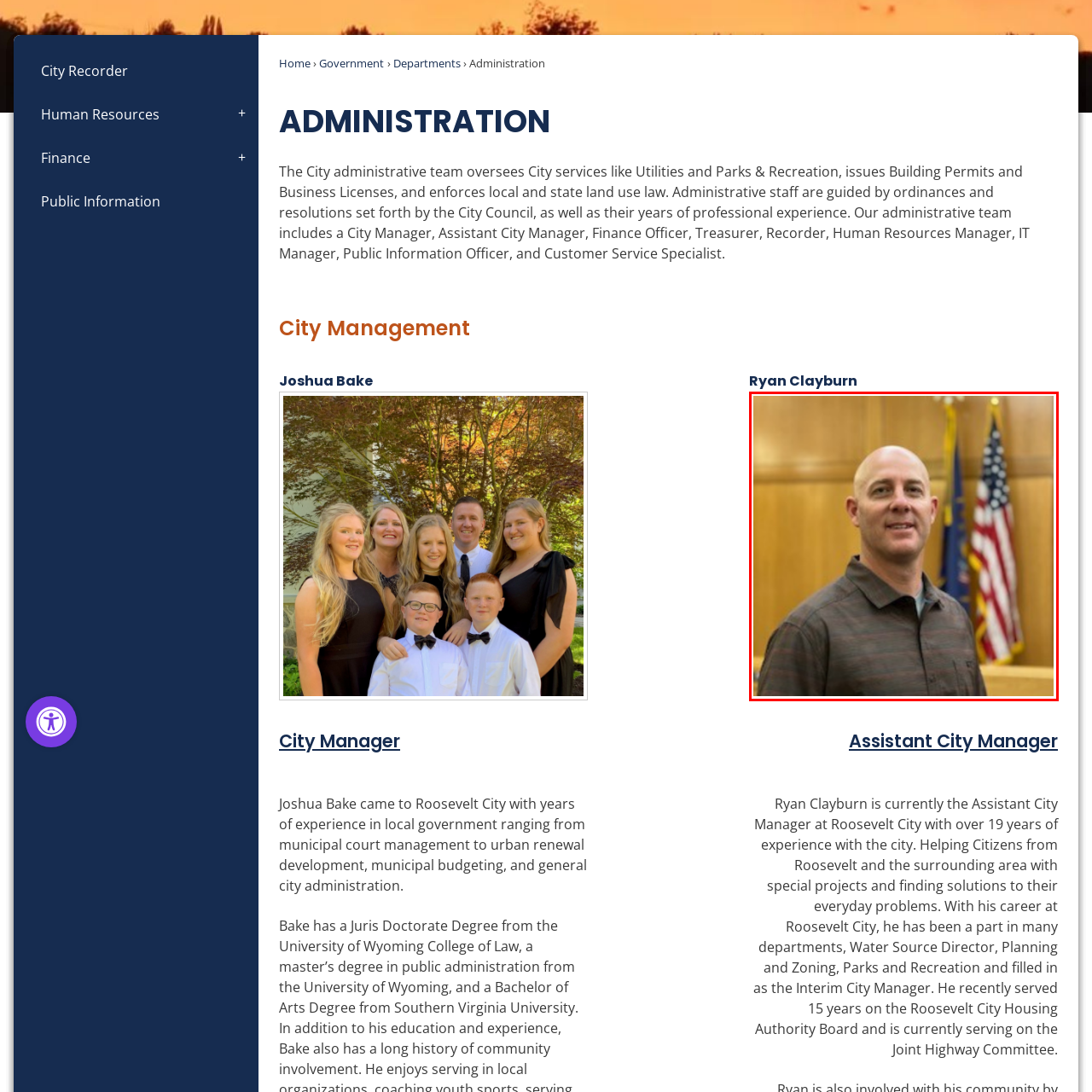Provide a thorough description of the scene depicted within the red bounding box.

This image features Ryan Clayburn, the Assistant City Manager of Roosevelt City. Standing in a formal setting, likely within a governmental building, he is dressed in a dark, collared shirt with horizontal stripes. Ryan has a bald head and a friendly demeanor, reflecting his commitment to public service. In the background, the wooden paneling of the room complements the American flag and state flag, symbolizing his role in local governance. With over 19 years of experience in various city departments, including planning and water management, he is actively involved in addressing community needs and promoting special projects in the area.